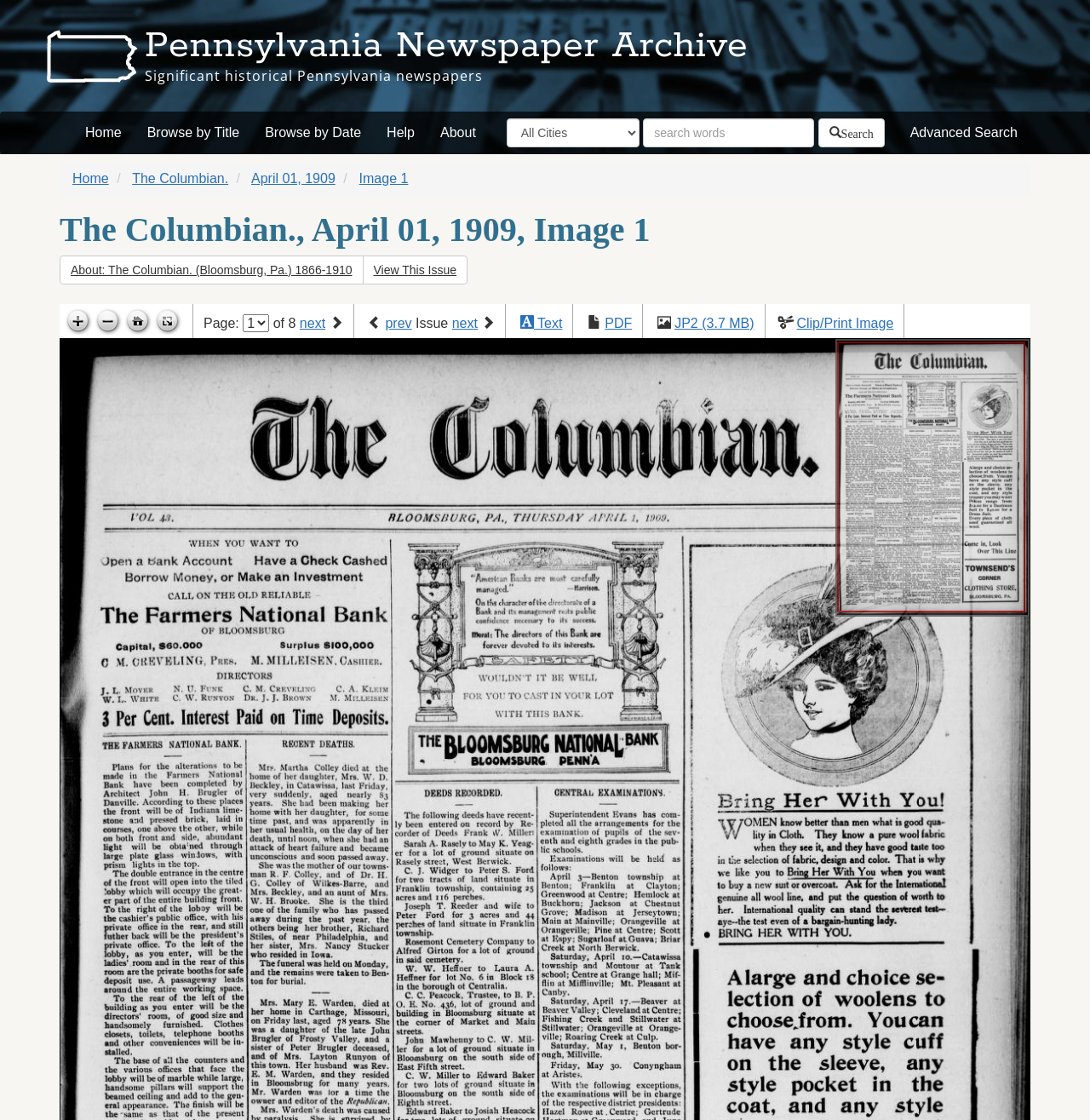Find the bounding box coordinates of the element's region that should be clicked in order to follow the given instruction: "Search for historical newspapers". The coordinates should consist of four float numbers between 0 and 1, i.e., [left, top, right, bottom].

[0.59, 0.106, 0.747, 0.131]